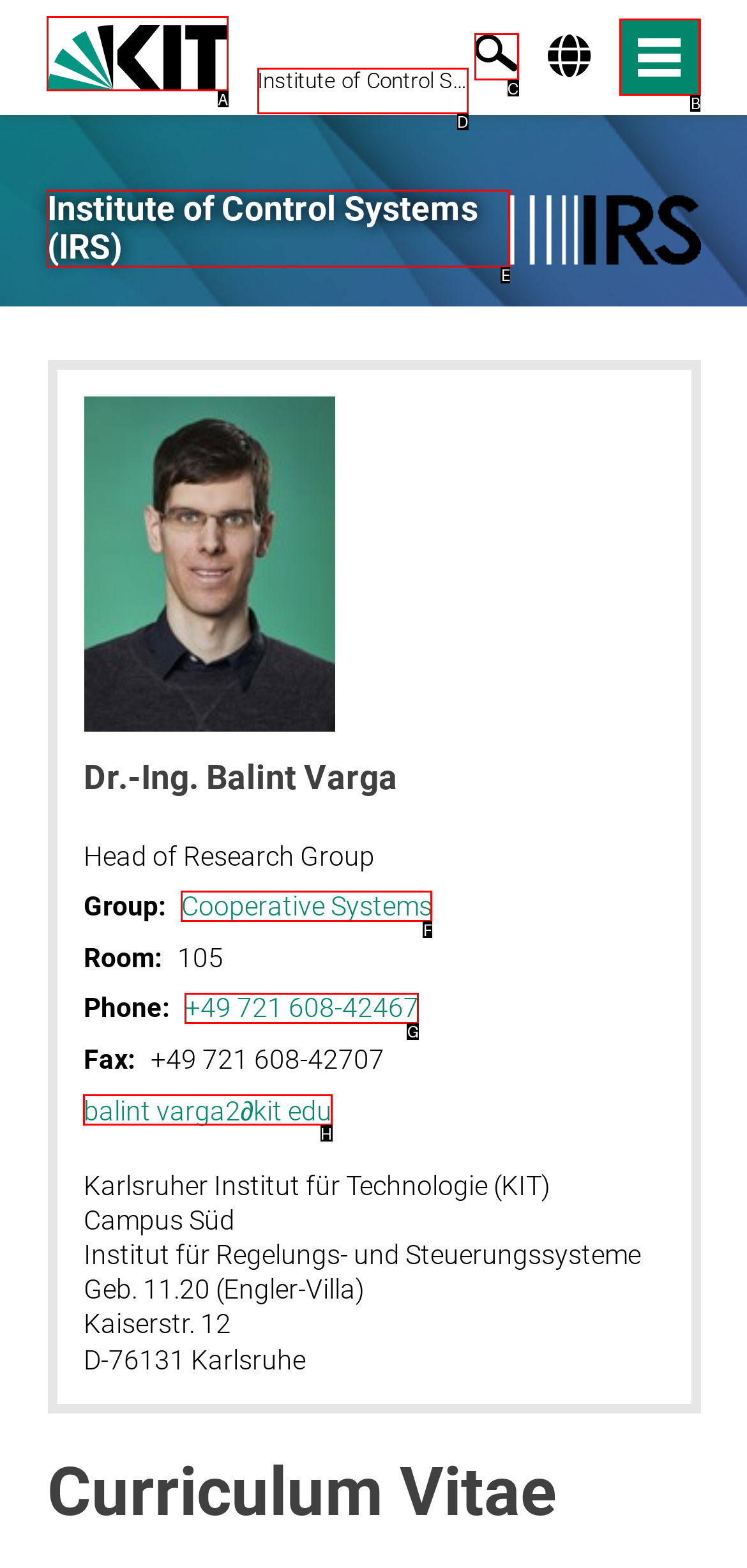Based on the description: Institute of Control Systems (IRS), identify the matching HTML element. Reply with the letter of the correct option directly.

D